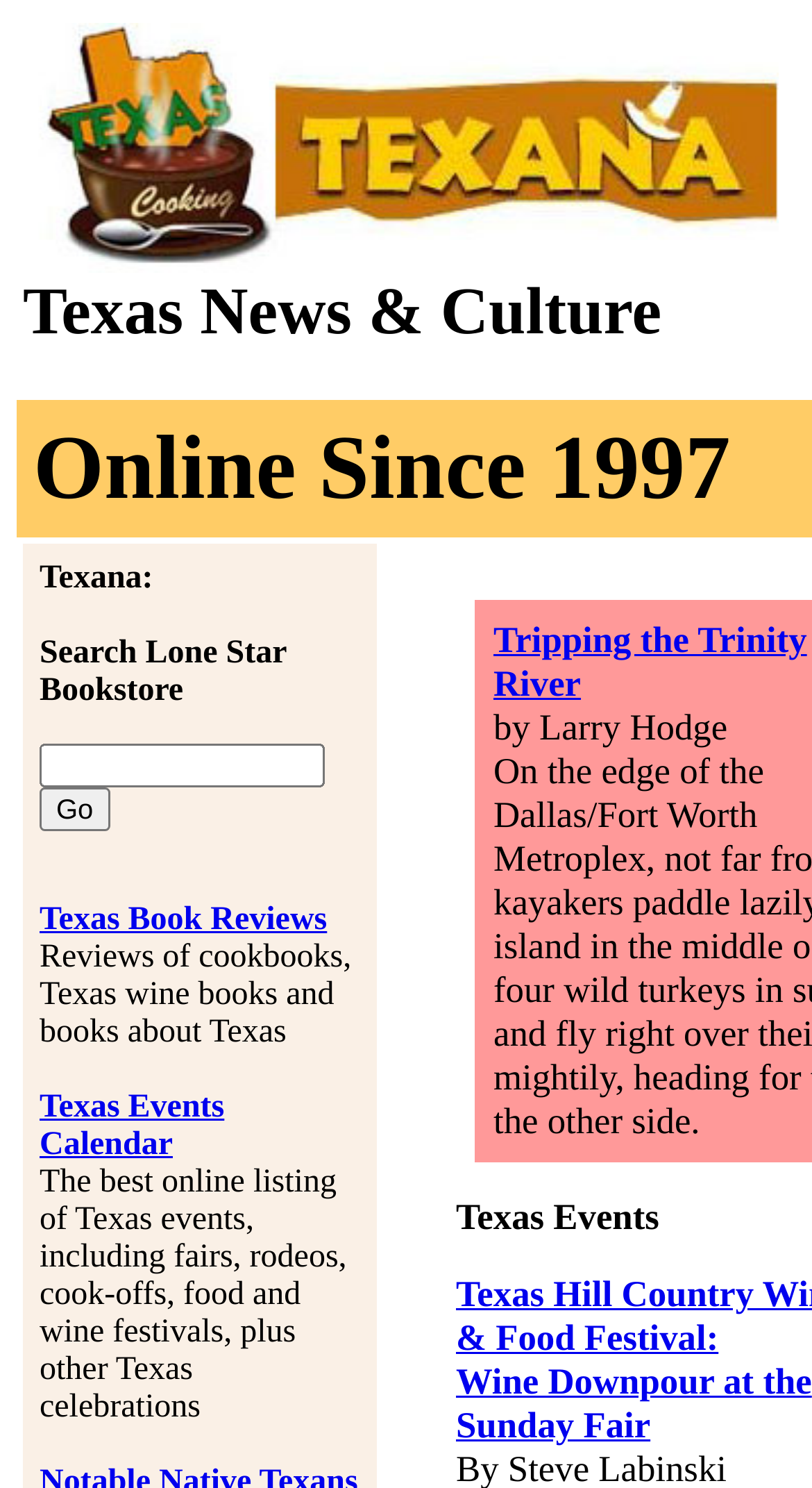Please analyze the image and give a detailed answer to the question:
What is the purpose of the textbox?

The textbox is accompanied by a 'Go' button, which suggests that the purpose of the textbox is to allow users to search for something on the website.